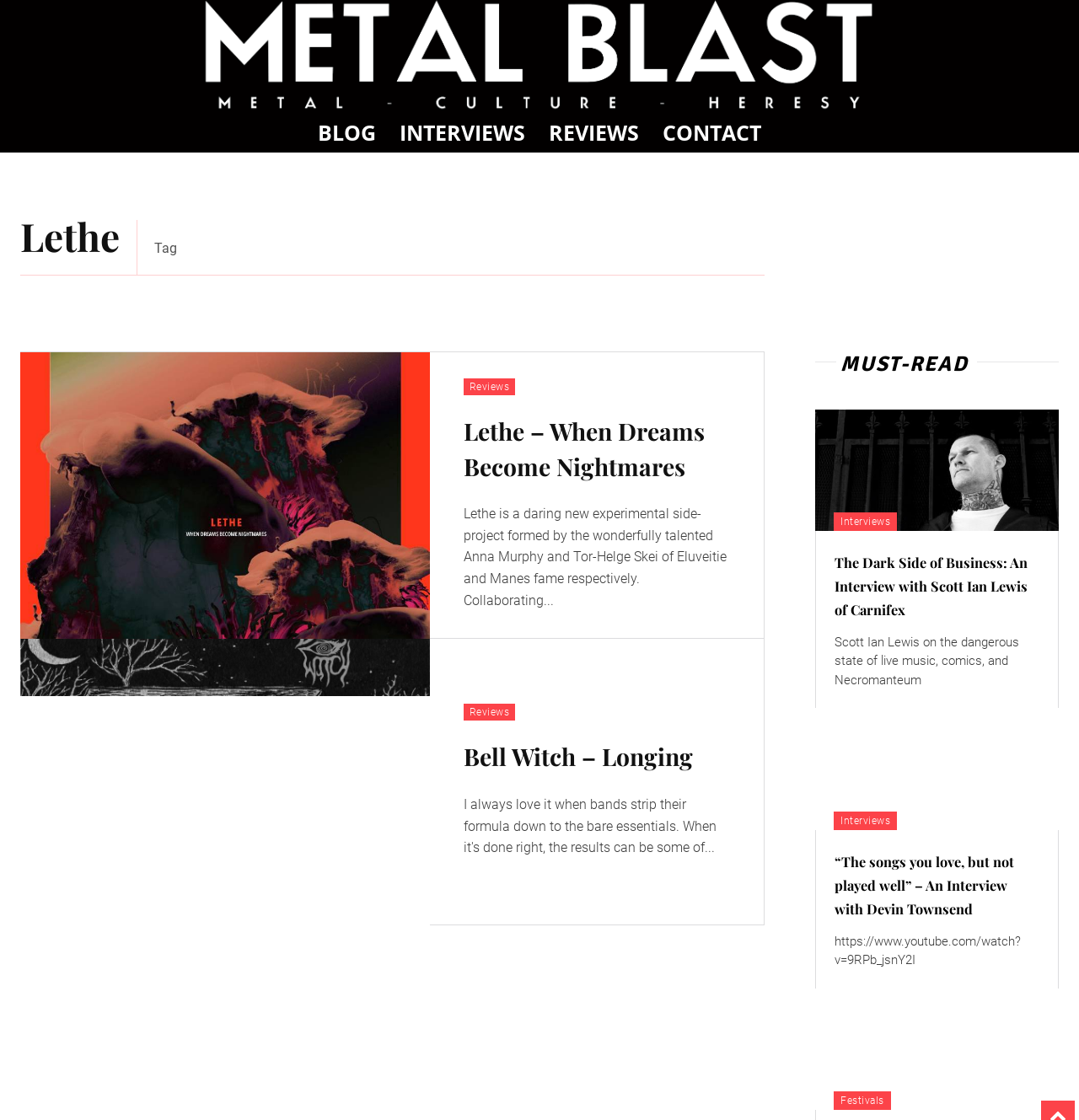Please find the bounding box coordinates (top-left x, top-left y, bottom-right x, bottom-right y) in the screenshot for the UI element described as follows: Reviews

[0.429, 0.629, 0.478, 0.644]